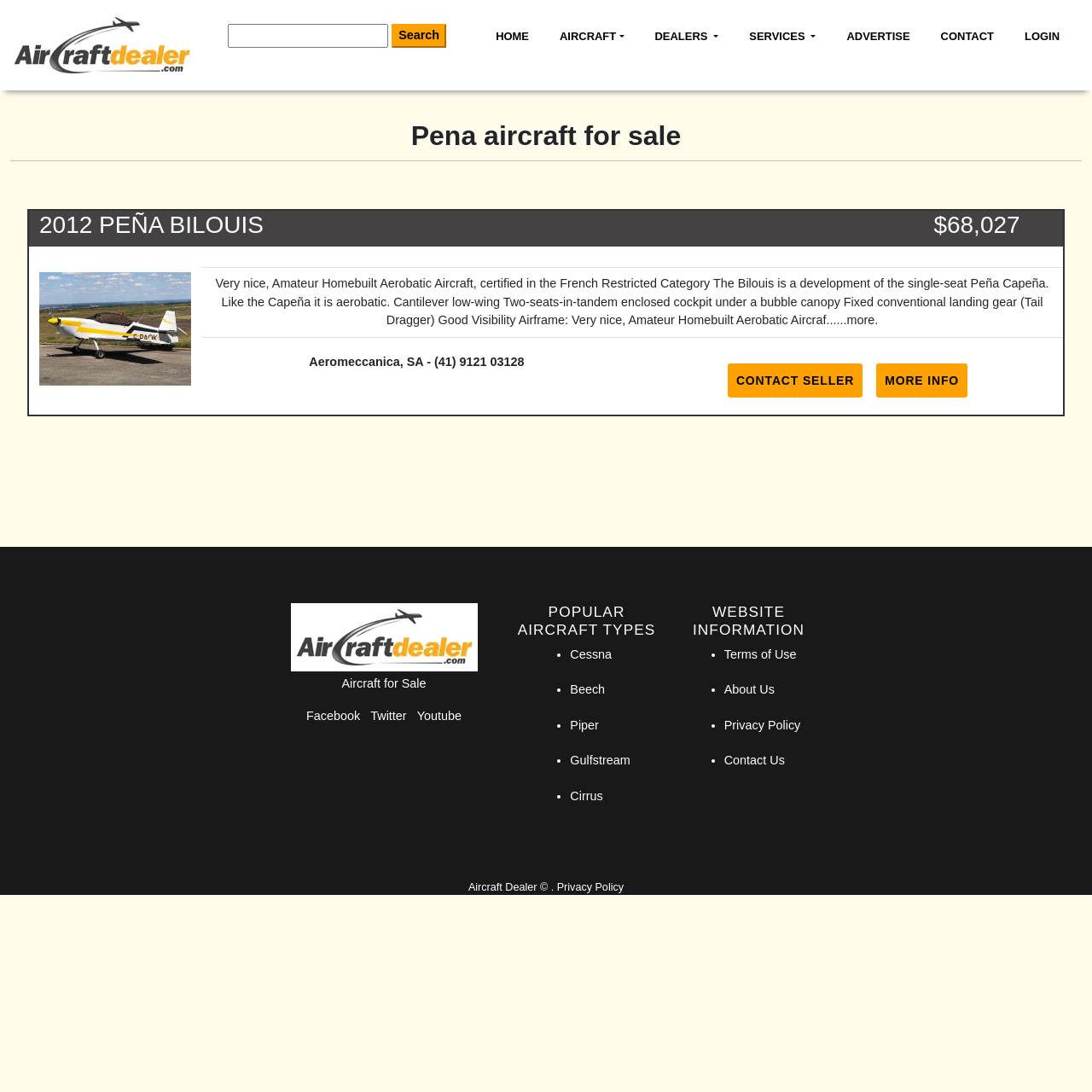Give a one-word or phrase response to the following question: How can you contact the seller?

CONTACT SELLER button